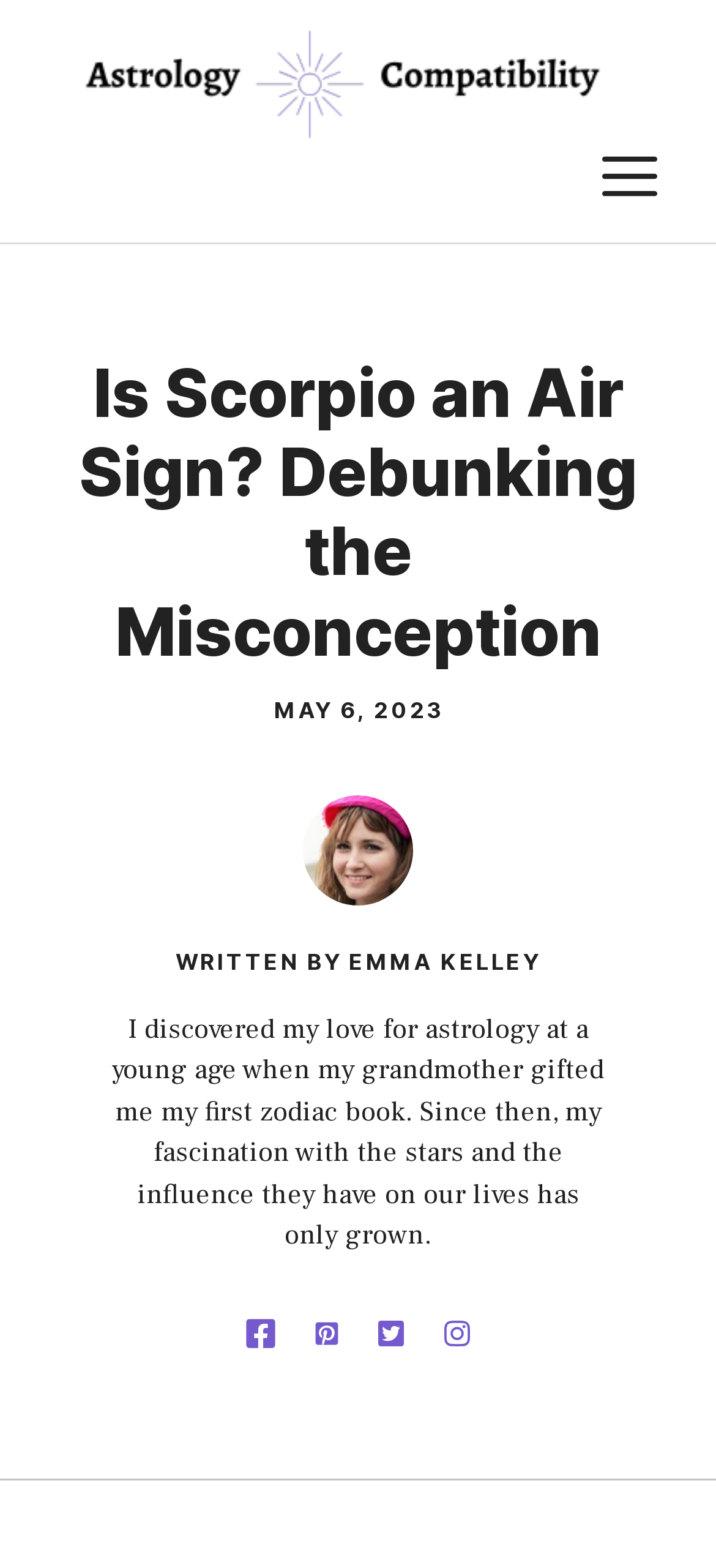Describe the entire webpage, focusing on both content and design.

The webpage is about astrology, specifically discussing whether Scorpio is an air sign. At the top, there is a banner with a link to "Astrology Compatibility" accompanied by an image with the same name. To the right of the banner, there is a navigation button labeled "MENU" that can be expanded.

Below the banner, there is a prominent heading that reads "Is Scorpio an Air Sign? Debunking the Misconception". Next to the heading, there is a timestamp indicating the article was published on May 6, 2023.

On the left side of the page, there is an image of the author, Emma Kelley, with a brief description of her background and interest in astrology. Below the author's image, there is a block of text that provides more information about Emma Kelley's fascination with astrology.

The page also features four links, arranged horizontally, which may be related to the article or the author's other works. Overall, the webpage has a simple and organized layout, with a clear focus on the topic of Scorpio's astrological sign.